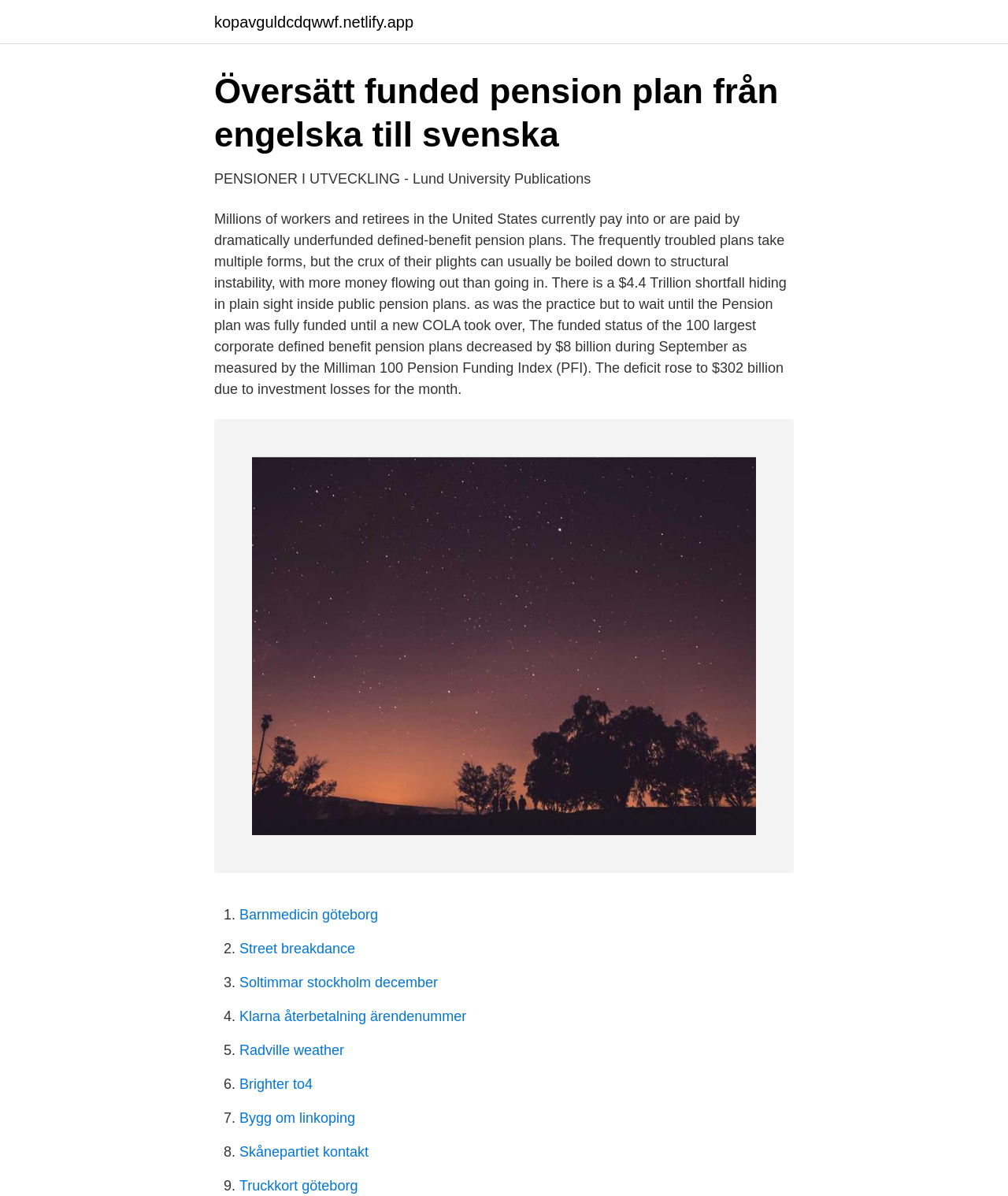Determine the coordinates of the bounding box that should be clicked to complete the instruction: "learn more about Barnmedicin göteborg". The coordinates should be represented by four float numbers between 0 and 1: [left, top, right, bottom].

[0.238, 0.758, 0.375, 0.771]